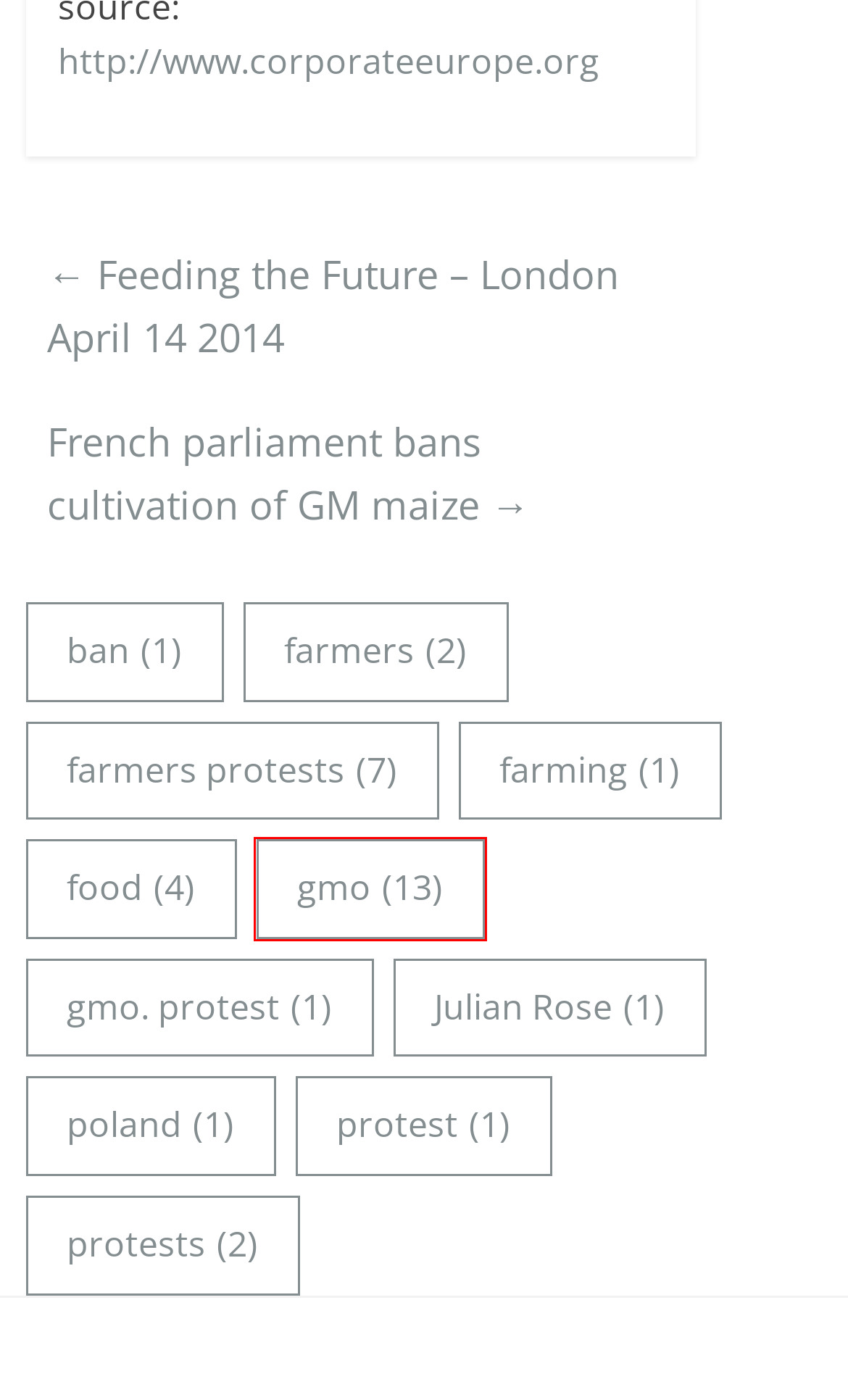You are provided with a screenshot of a webpage where a red rectangle bounding box surrounds an element. Choose the description that best matches the new webpage after clicking the element in the red bounding box. Here are the choices:
A. French parliament bans cultivation of GM maize – ICPPC
B. gmo – ICPPC
C. farmers – ICPPC
D. Julian Rose – ICPPC
E. gmo. protest – ICPPC
F. farming – ICPPC
G. ban – ICPPC
H. poland – ICPPC

B